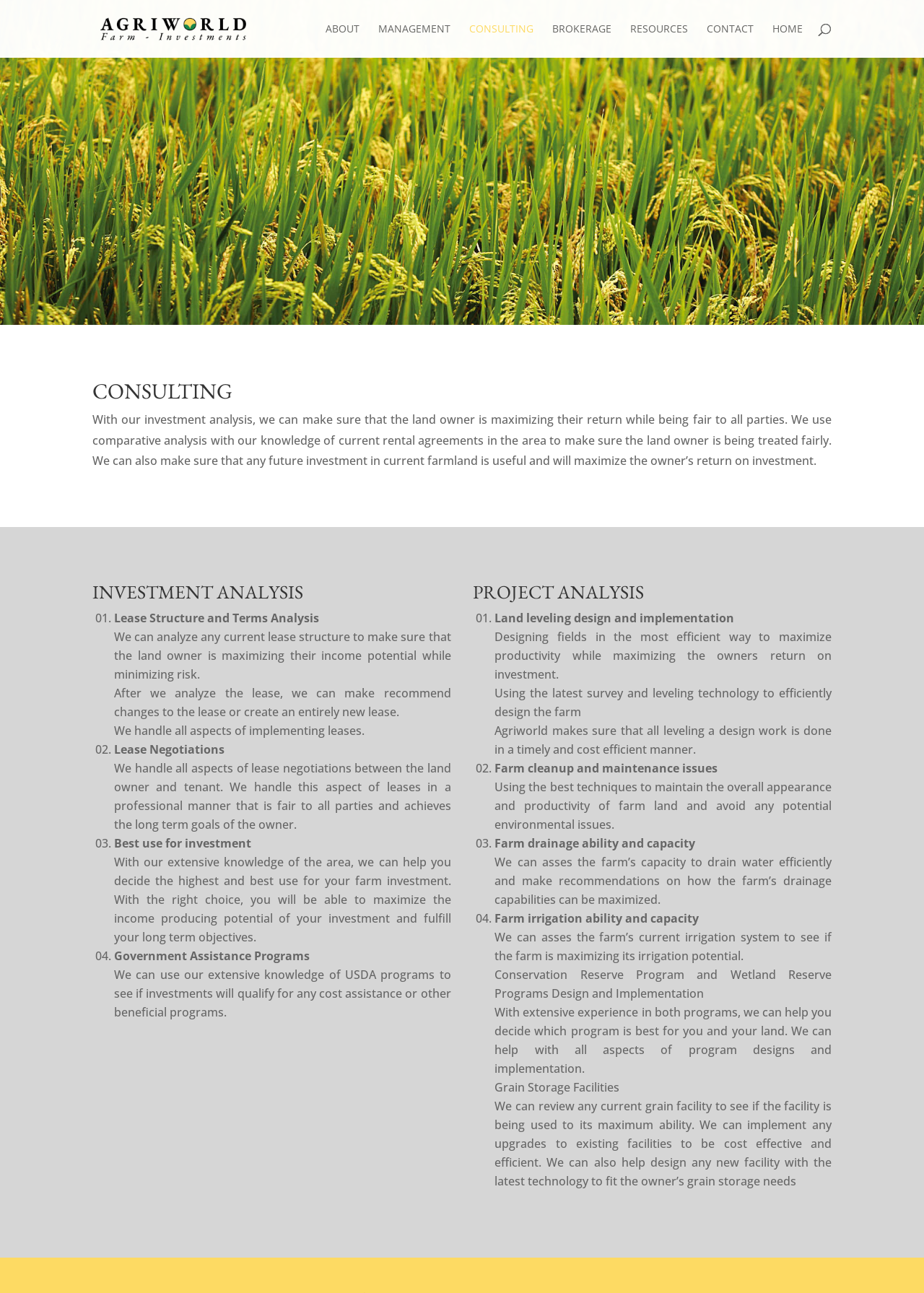Find the bounding box coordinates for the area you need to click to carry out the instruction: "Search for something". The coordinates should be four float numbers between 0 and 1, indicated as [left, top, right, bottom].

[0.1, 0.0, 0.9, 0.001]